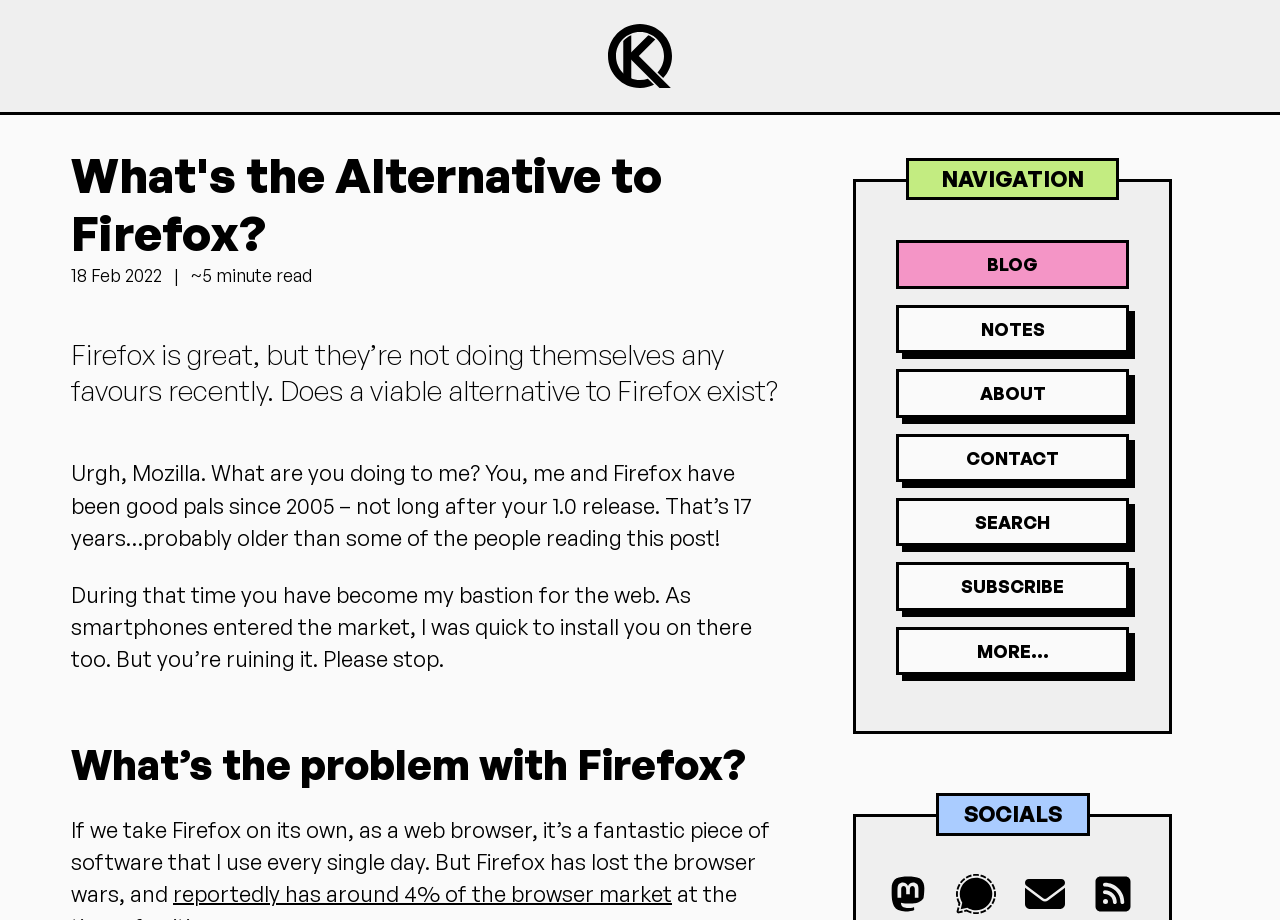Find the bounding box of the web element that fits this description: "About".

[0.7, 0.401, 0.882, 0.454]